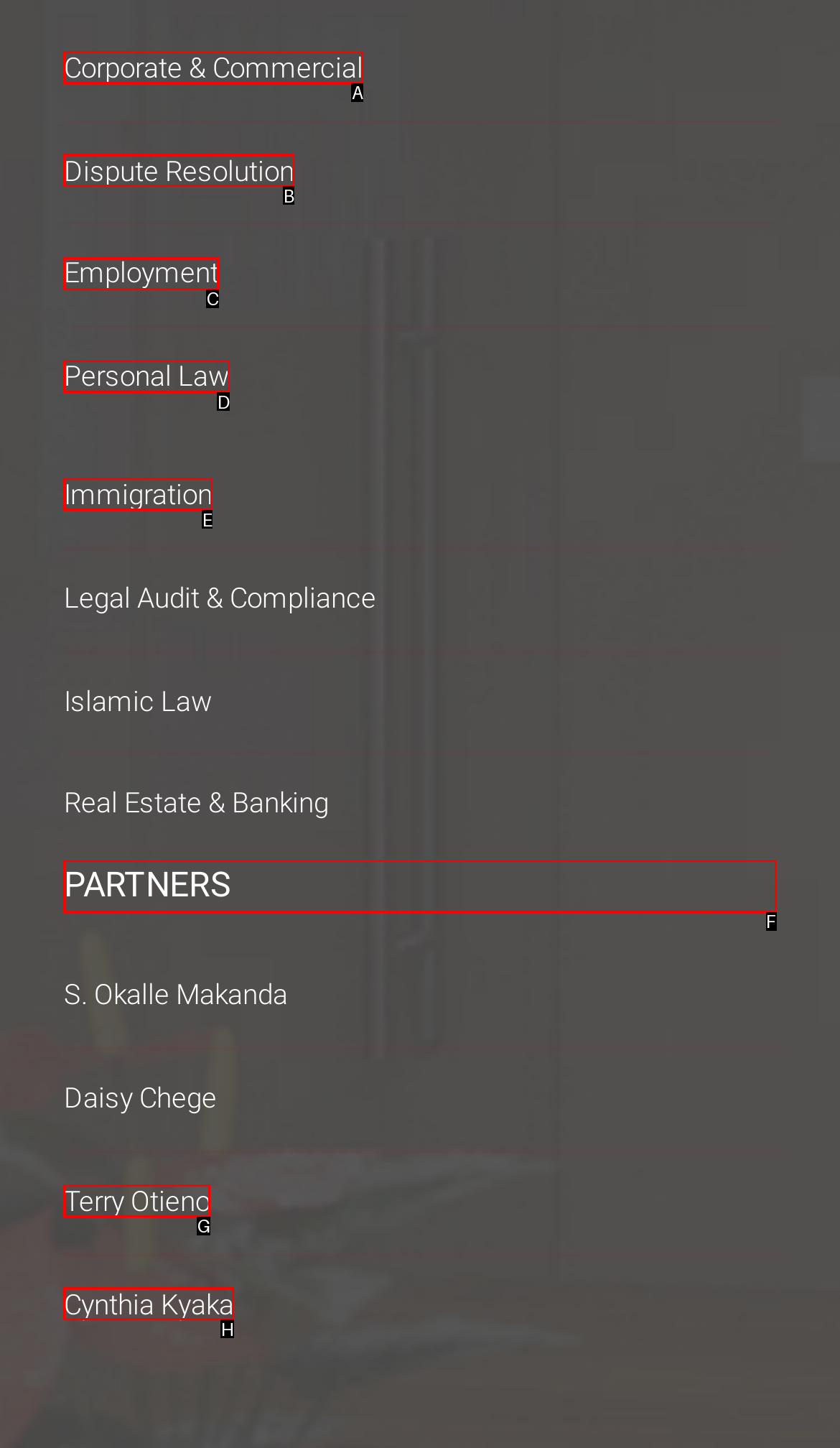Choose the HTML element that should be clicked to accomplish the task: View Partners. Answer with the letter of the chosen option.

F